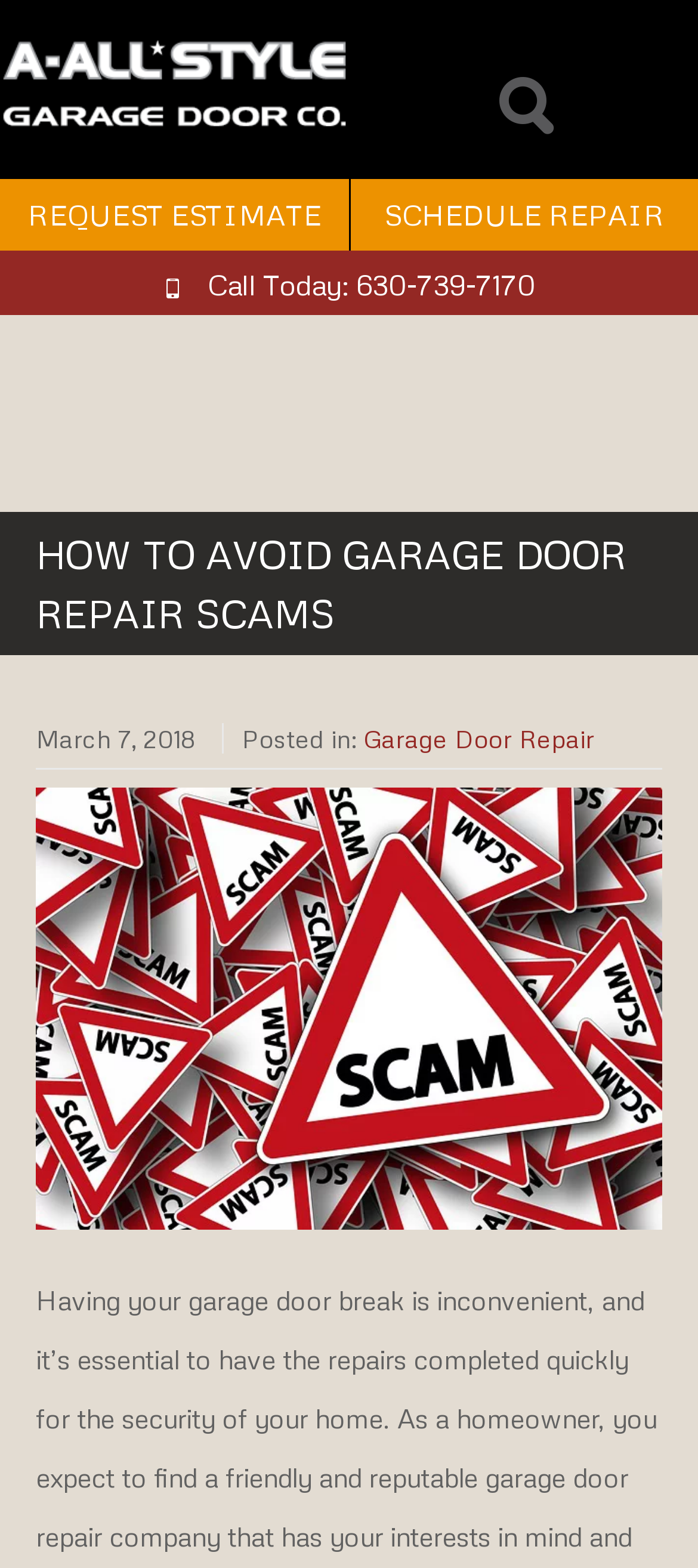Provide the bounding box coordinates in the format (top-left x, top-left y, bottom-right x, bottom-right y). All values are floating point numbers between 0 and 1. Determine the bounding box coordinate of the UI element described as: Call Today: 630-739-7170

[0.297, 0.17, 0.767, 0.193]